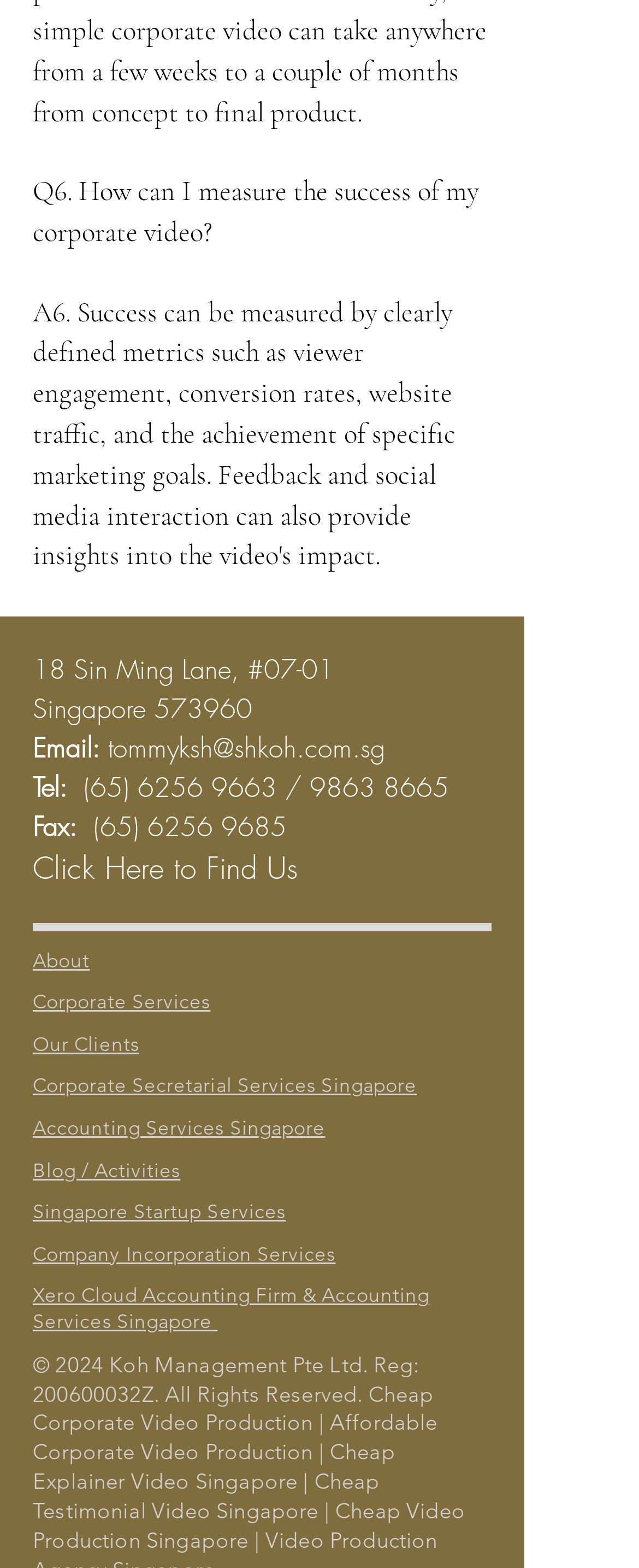Find the bounding box coordinates for the element described here: "Corporate Services".

[0.051, 0.63, 0.329, 0.647]